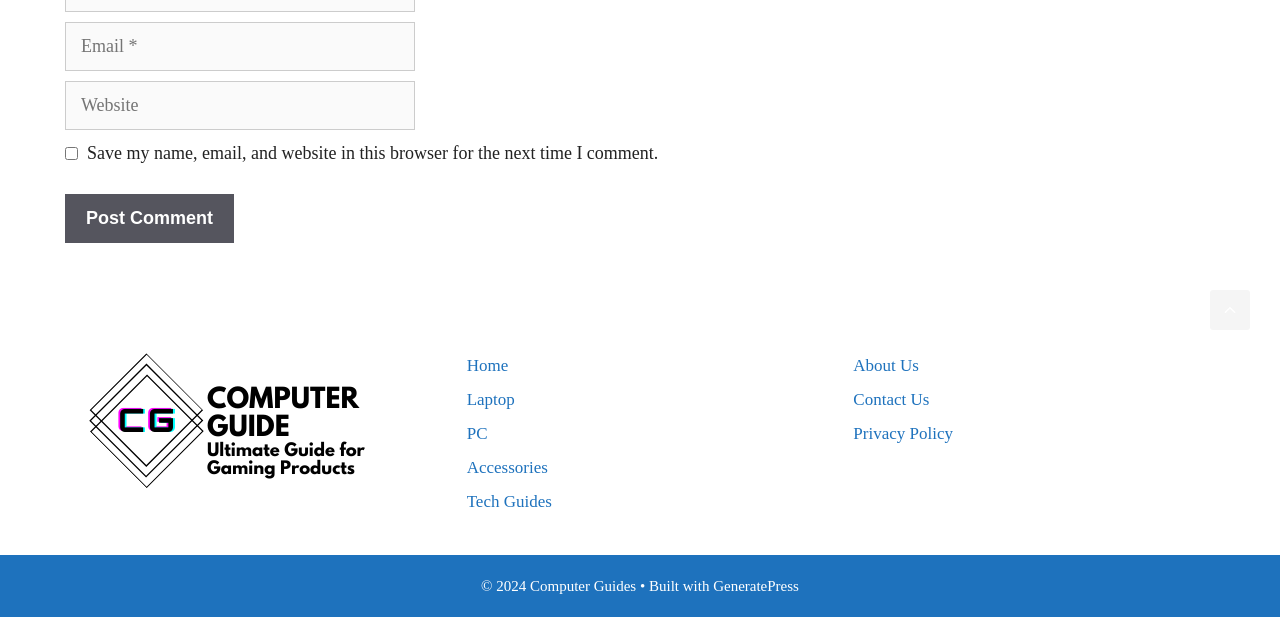Find the bounding box of the web element that fits this description: "GeneratePress".

[0.557, 0.937, 0.624, 0.963]